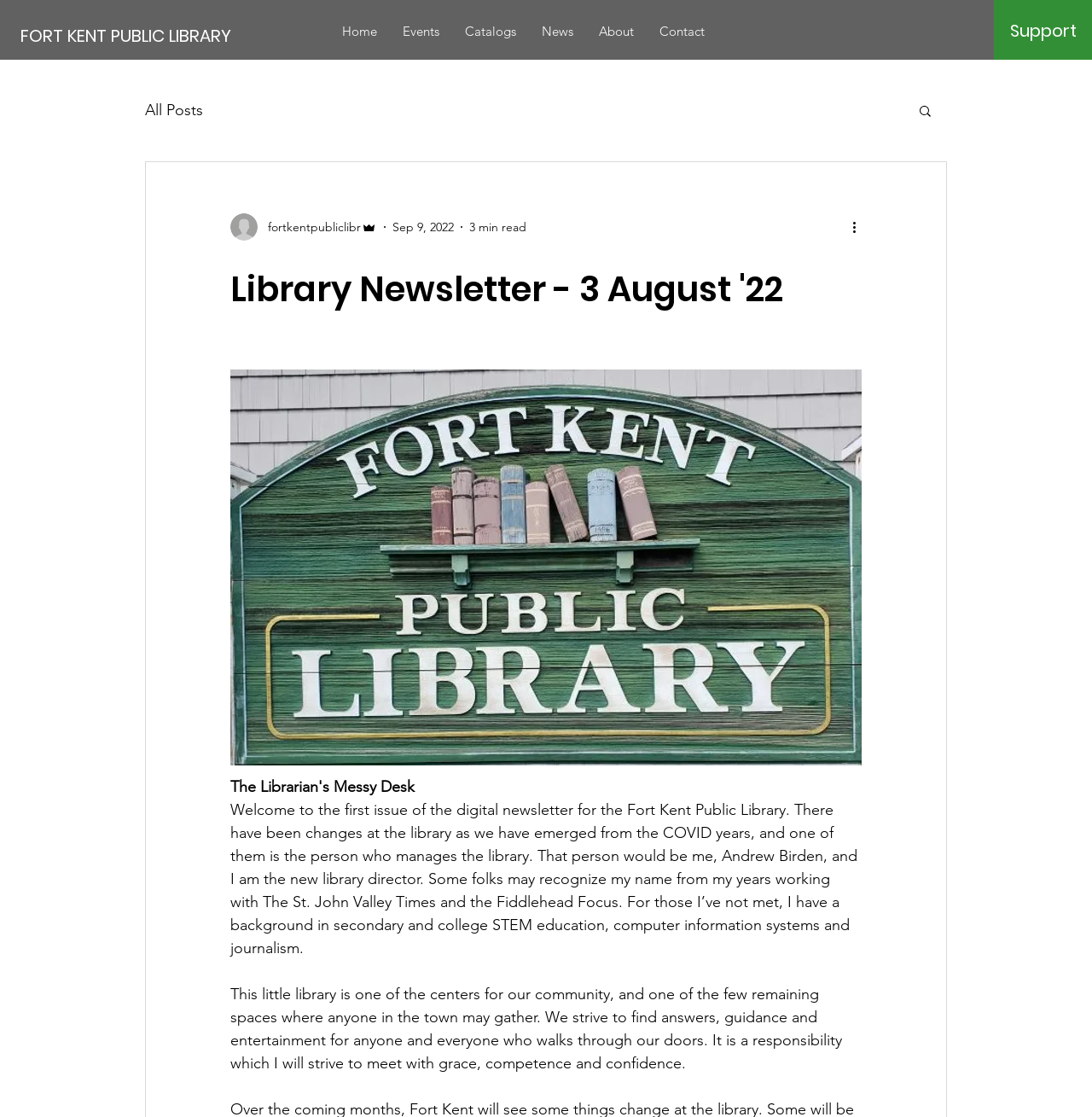Kindly determine the bounding box coordinates for the area that needs to be clicked to execute this instruction: "Support the library".

[0.925, 0.012, 0.986, 0.043]